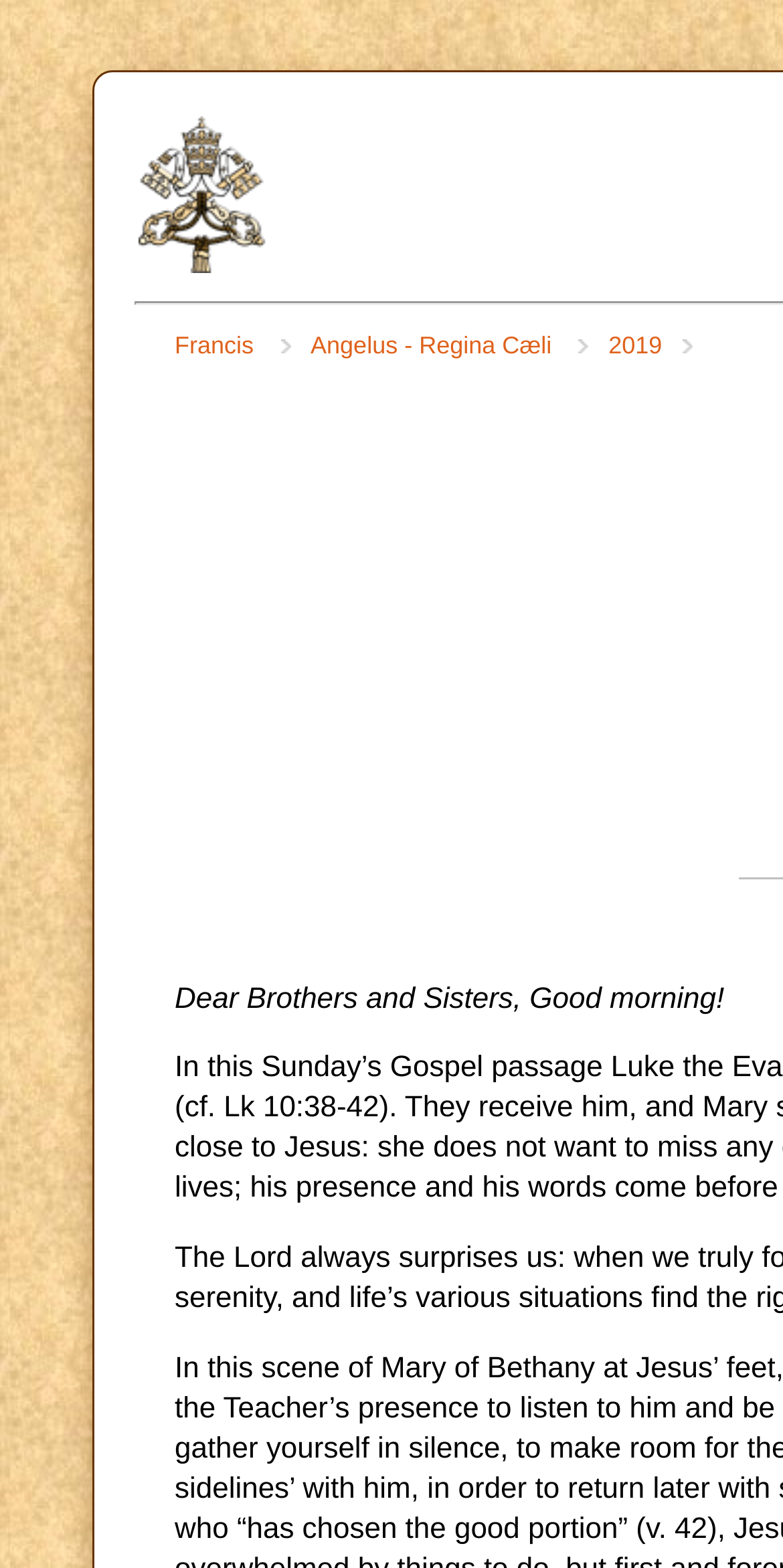Utilize the details in the image to give a detailed response to the question: What is the last word in the first sentence?

The first sentence is 'Dear Brothers and Sisters, Good morning!' and the last word is 'morning', which can be found in the StaticText element at coordinates [0.223, 0.627, 0.925, 0.647].